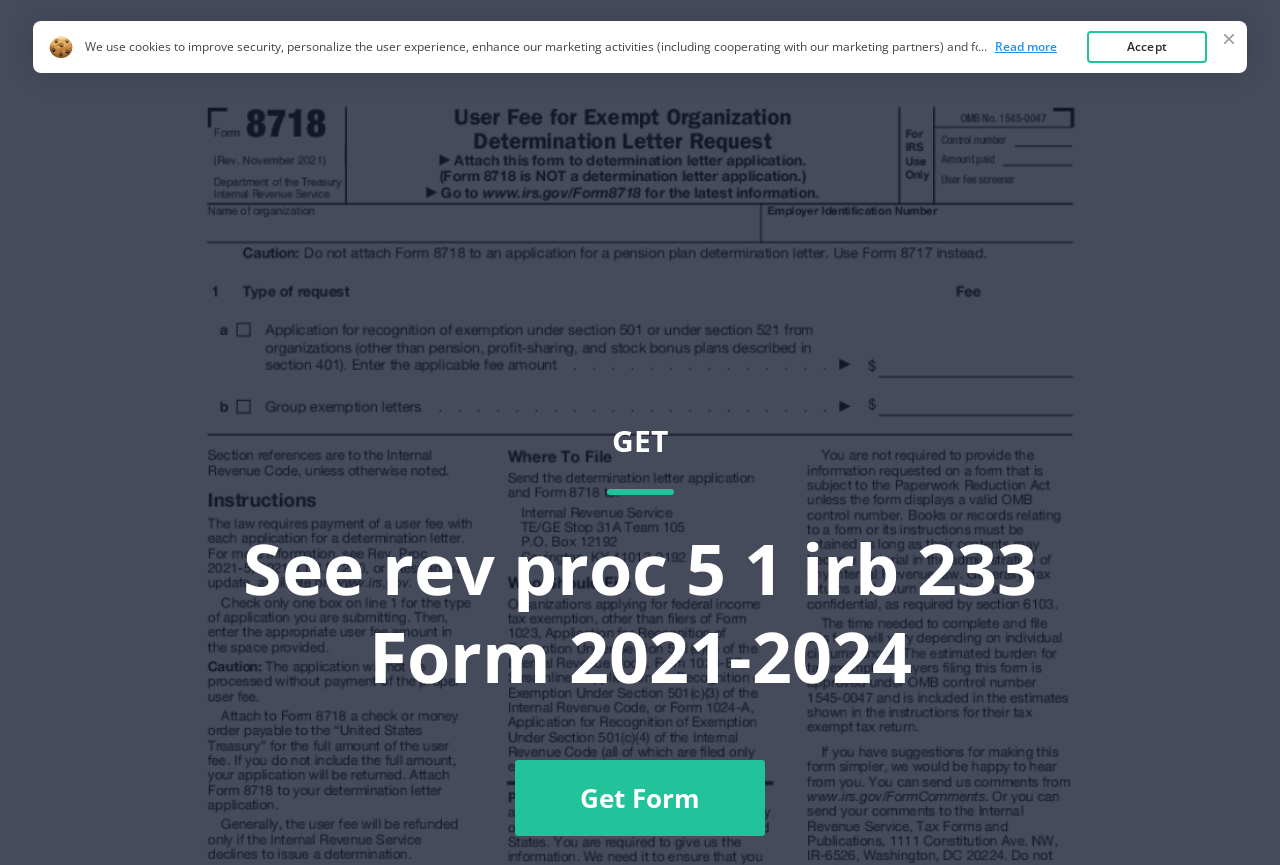Please provide a brief answer to the following inquiry using a single word or phrase:
What is the purpose of the 'Accept' button?

Cookie acceptance